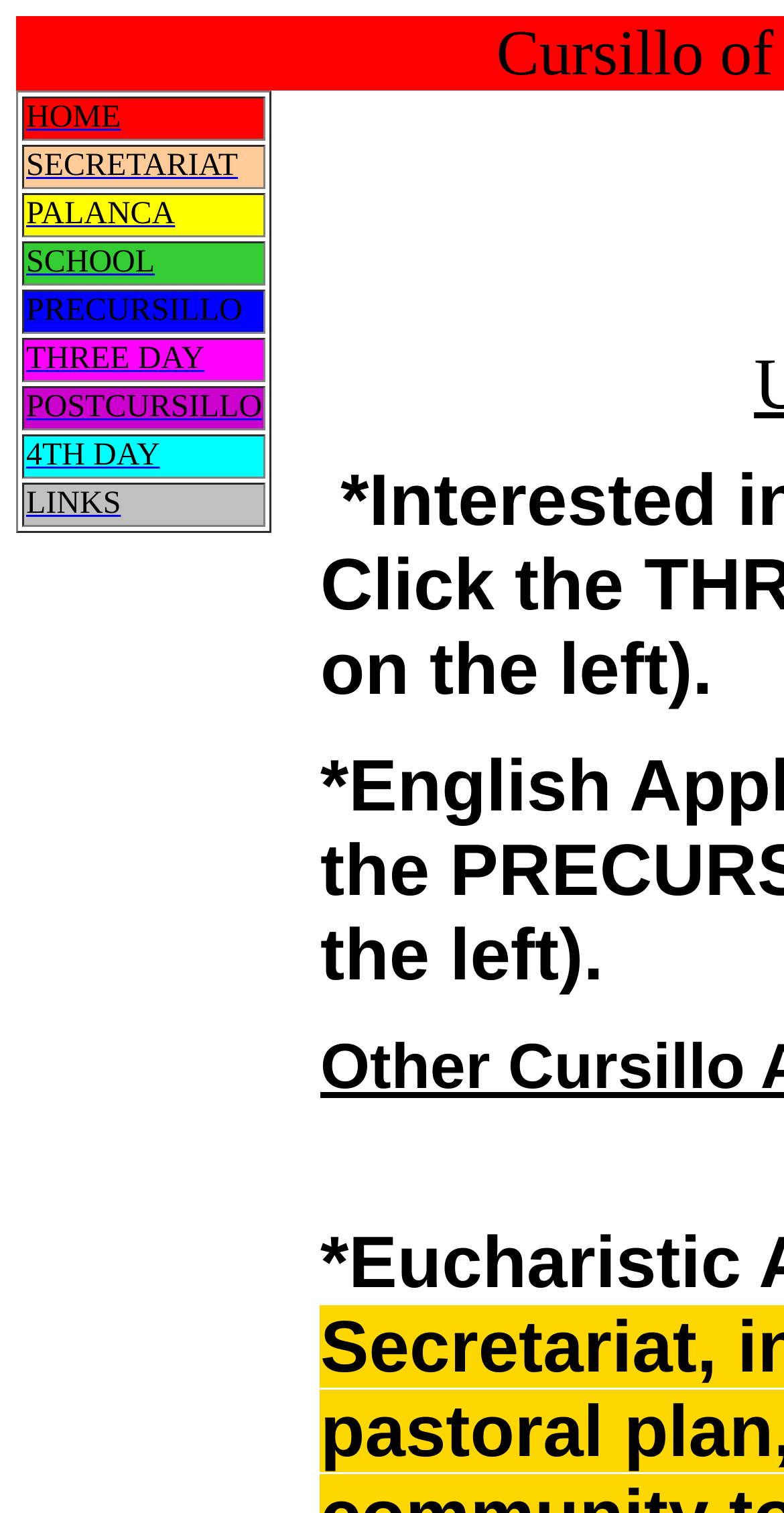Please mark the clickable region by giving the bounding box coordinates needed to complete this instruction: "view secretariat".

[0.033, 0.098, 0.304, 0.121]